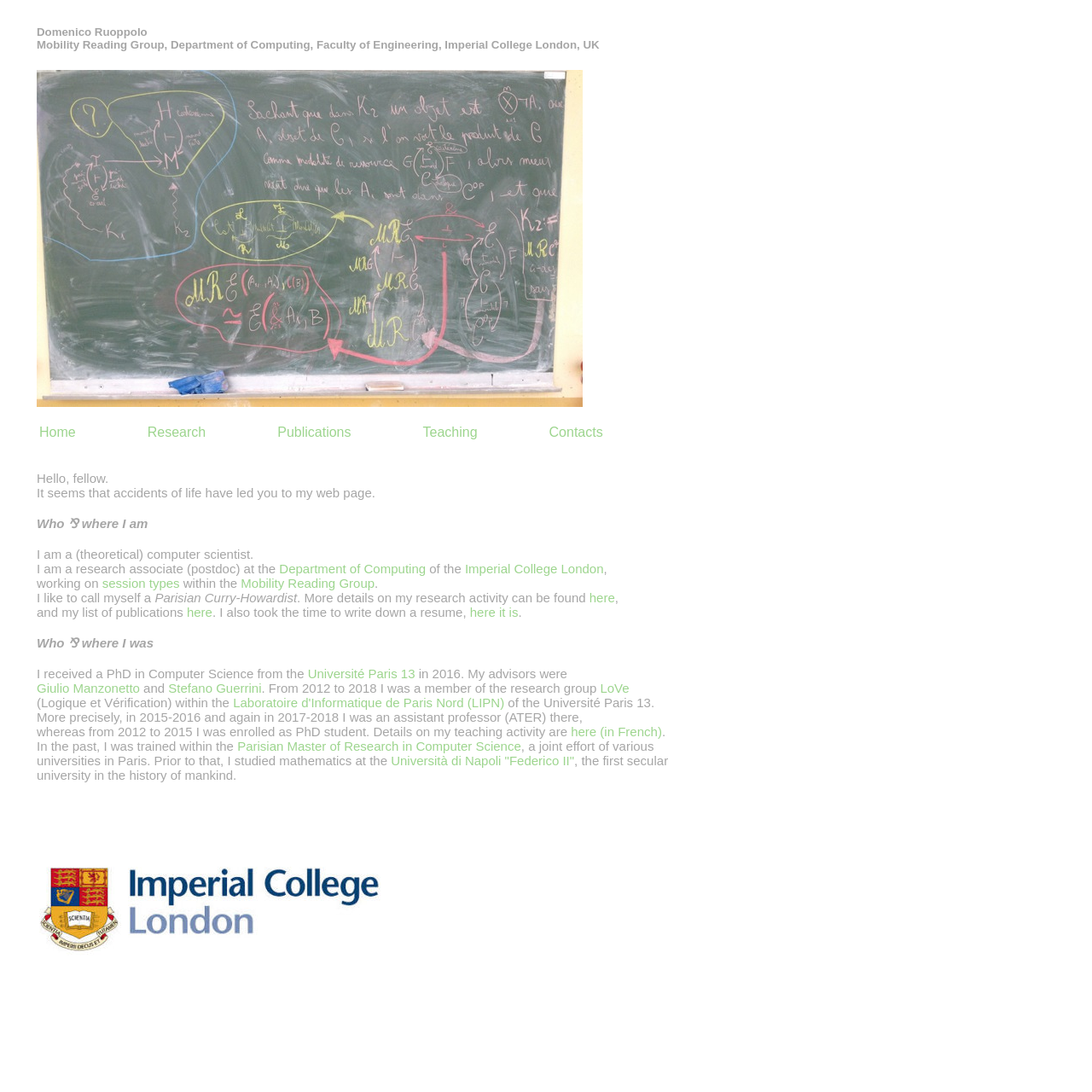Bounding box coordinates are specified in the format (top-left x, top-left y, bottom-right x, bottom-right y). All values are floating point numbers bounded between 0 and 1. Please provide the bounding box coordinate of the region this sentence describes: Giulio Manzonetto

[0.034, 0.624, 0.128, 0.637]